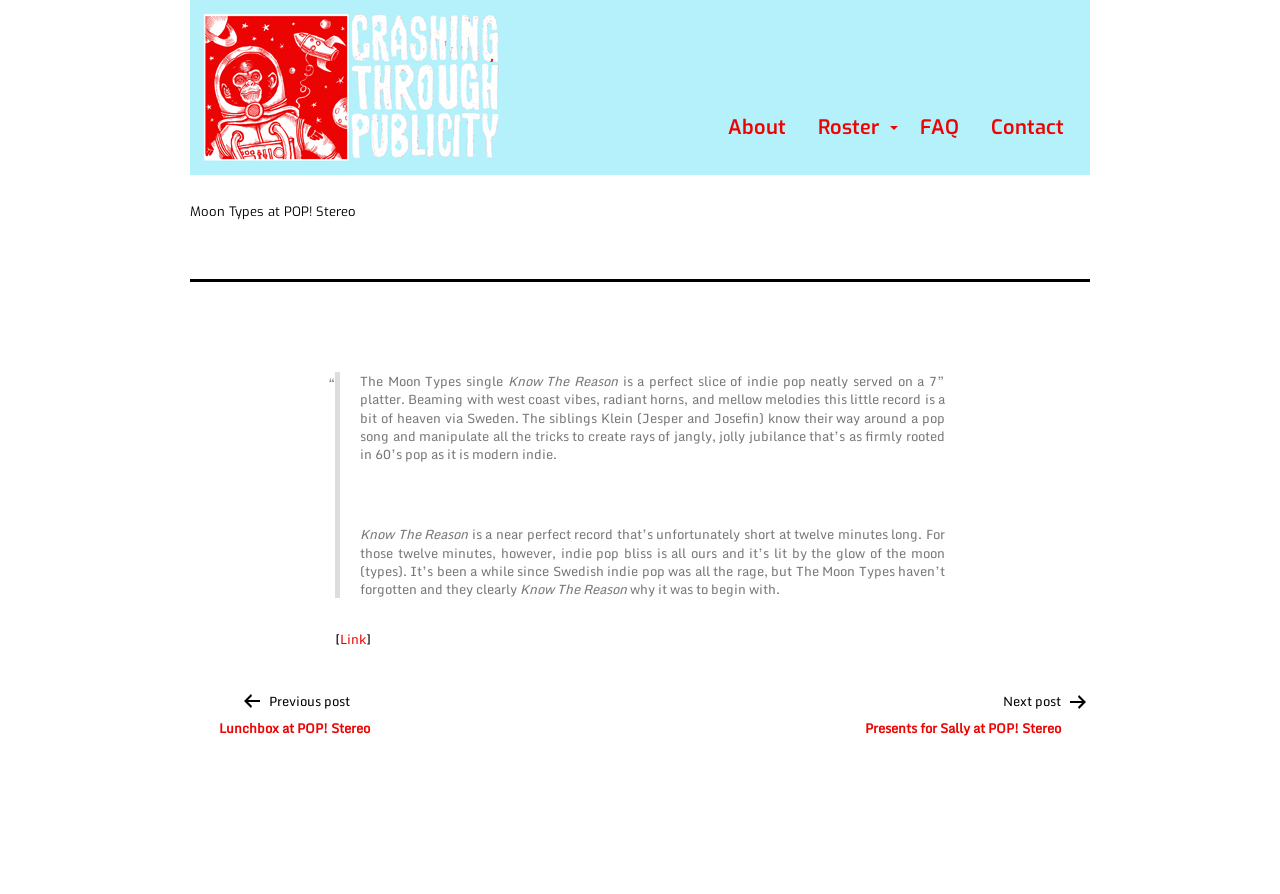Please identify the bounding box coordinates for the region that you need to click to follow this instruction: "Read the article about Moon Types at POP! Stereo".

[0.148, 0.229, 0.852, 0.727]